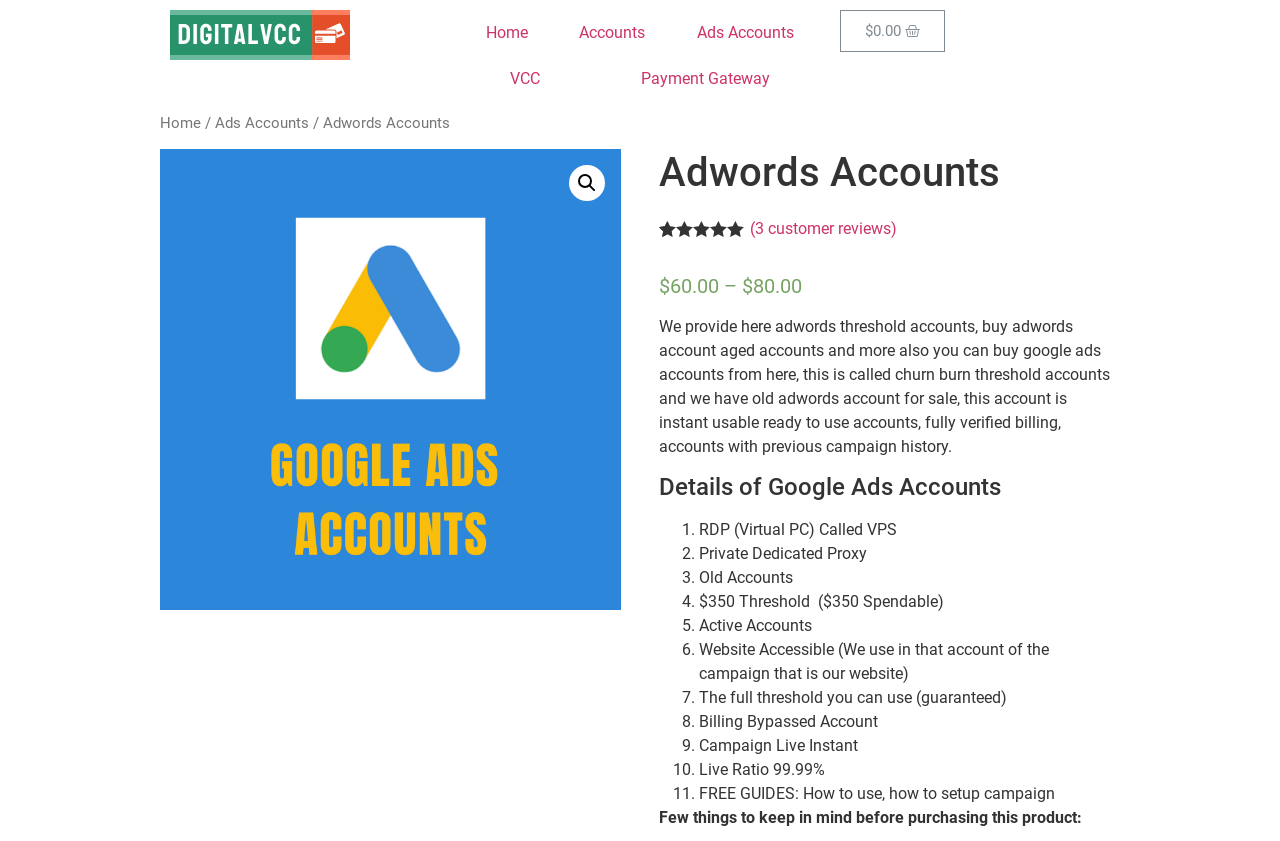Is website access included in the accounts?
Deliver a detailed and extensive answer to the question.

According to the webpage, one of the features of the accounts is 'Website Accessible (We use in that account of the campaign that is our website)'. This suggests that website access is included in the accounts.